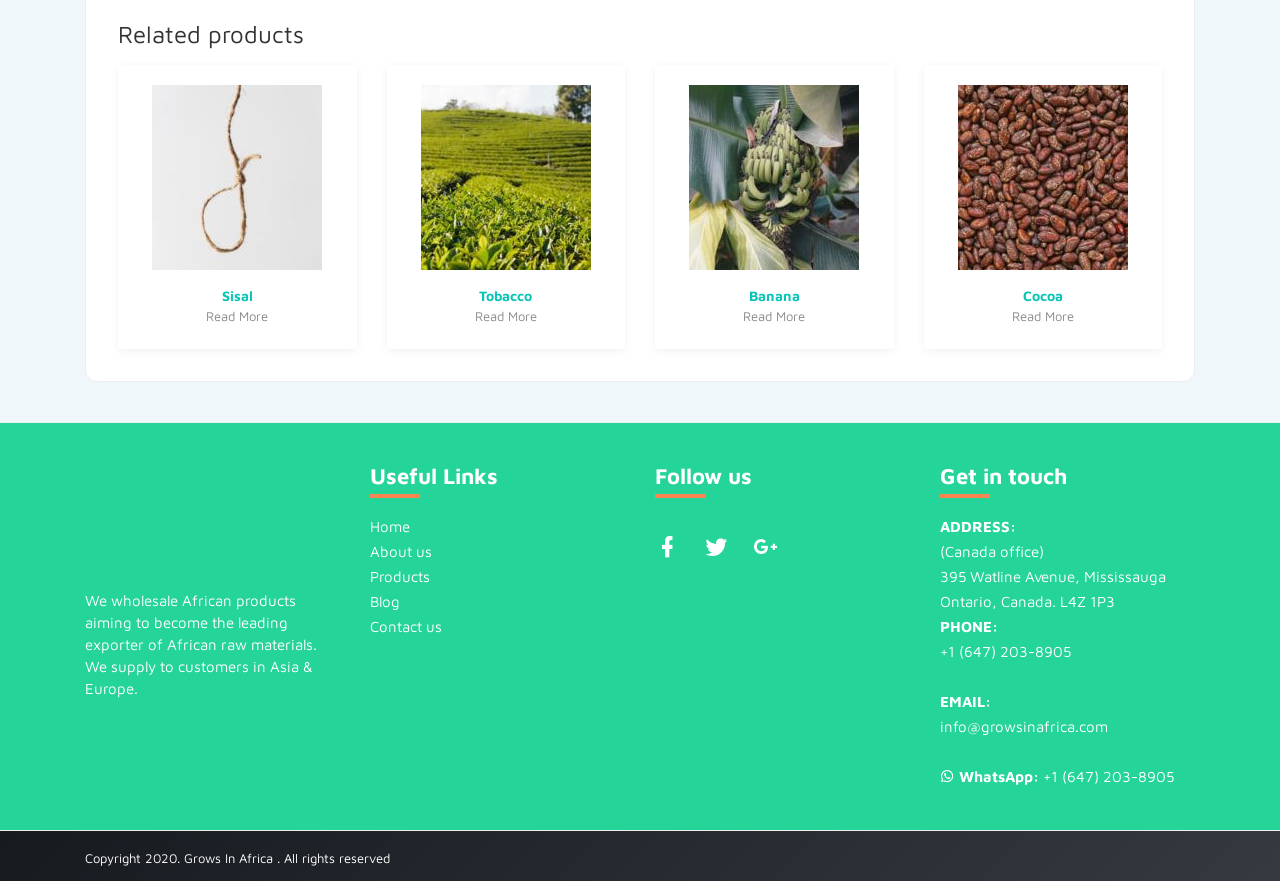Analyze the image and give a detailed response to the question:
What is the main product category?

Based on the webpage content, especially the heading 'Related products' and the links 'Sisal Sisal', 'Tobacco Tobacco', 'Banana Banana', and 'Cocoa Cocoa', it can be inferred that the main product category is African products.